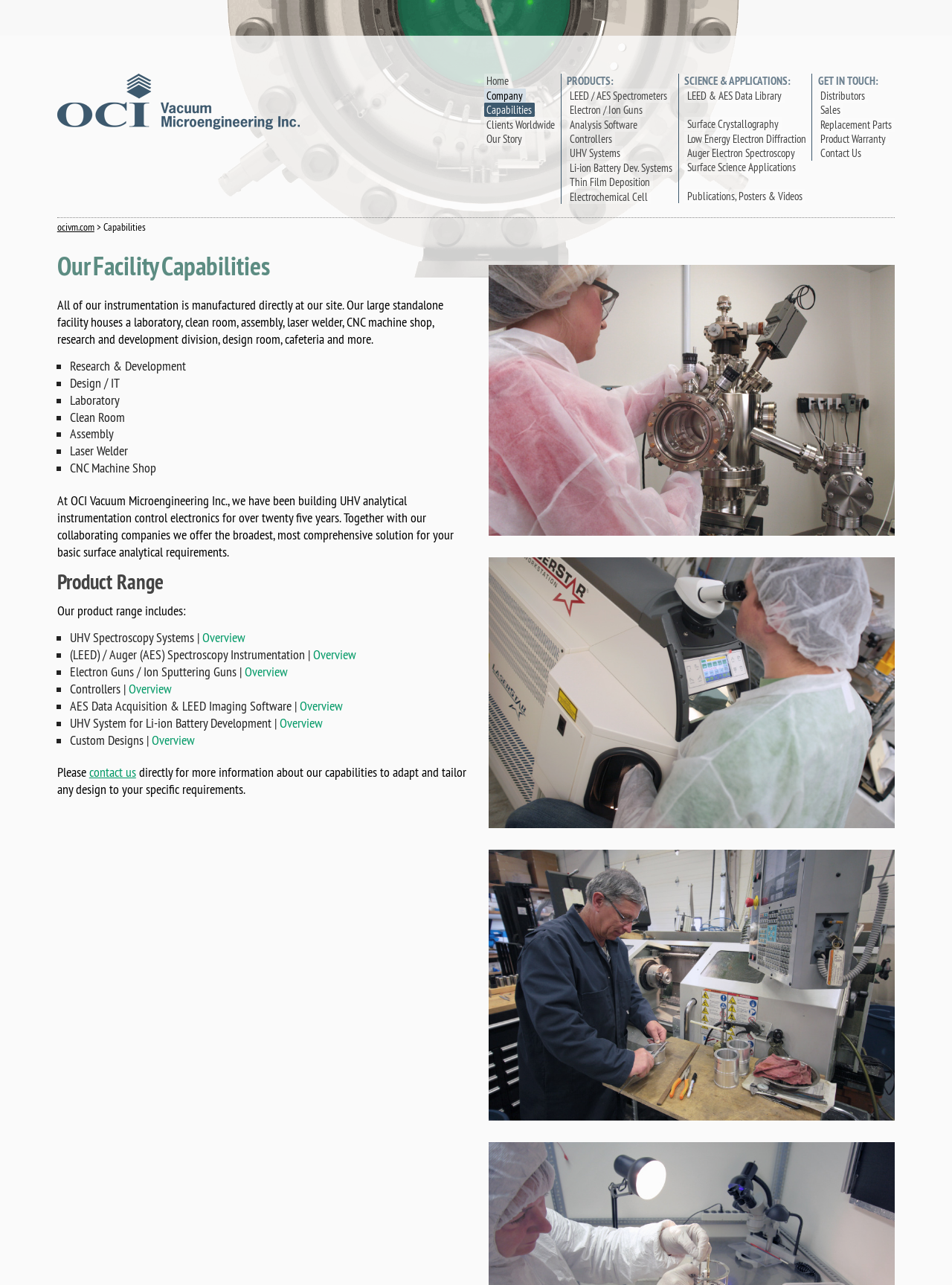Highlight the bounding box coordinates of the element you need to click to perform the following instruction: "Search for something."

None